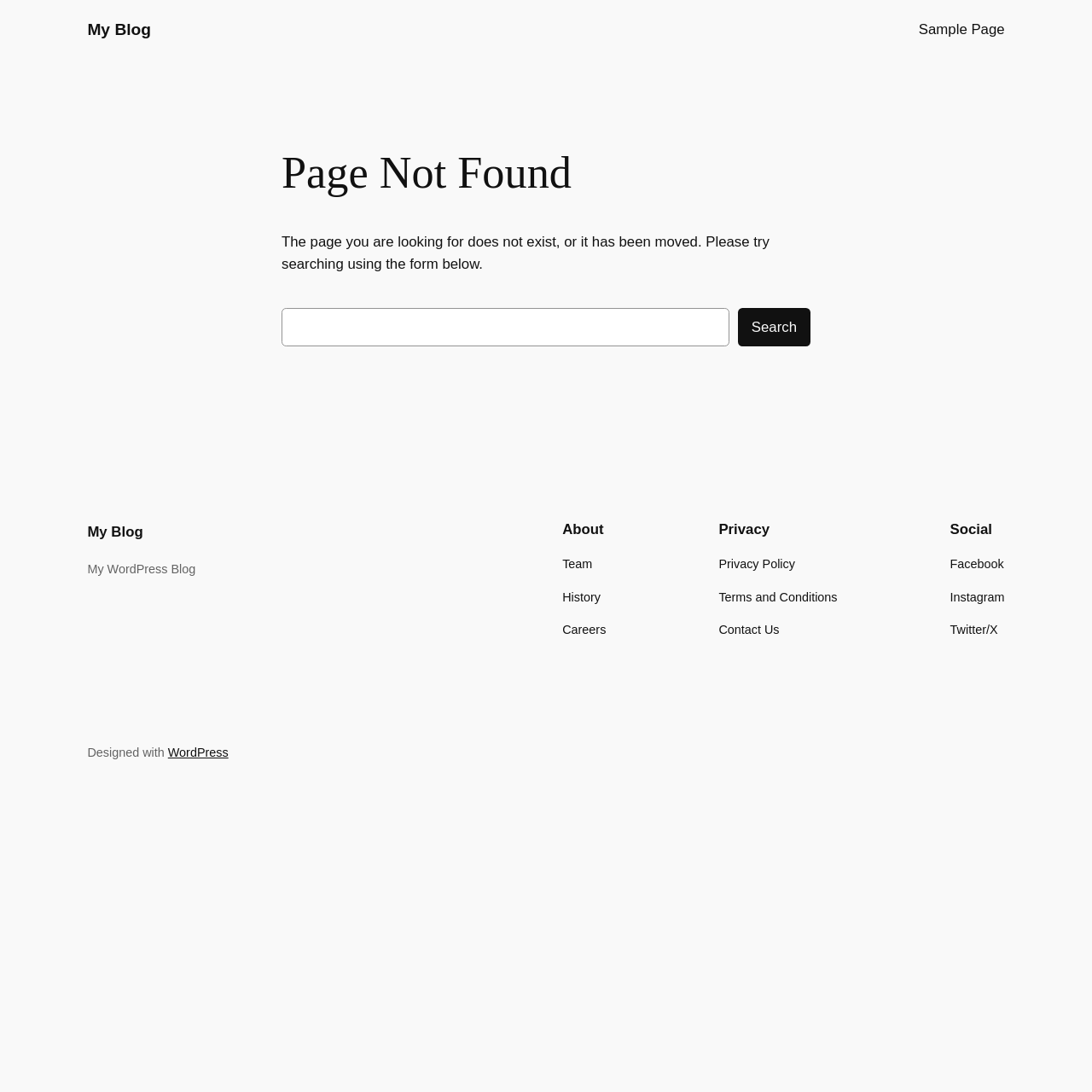Determine the bounding box coordinates of the section I need to click to execute the following instruction: "view Privacy Policy". Provide the coordinates as four float numbers between 0 and 1, i.e., [left, top, right, bottom].

[0.658, 0.508, 0.728, 0.526]